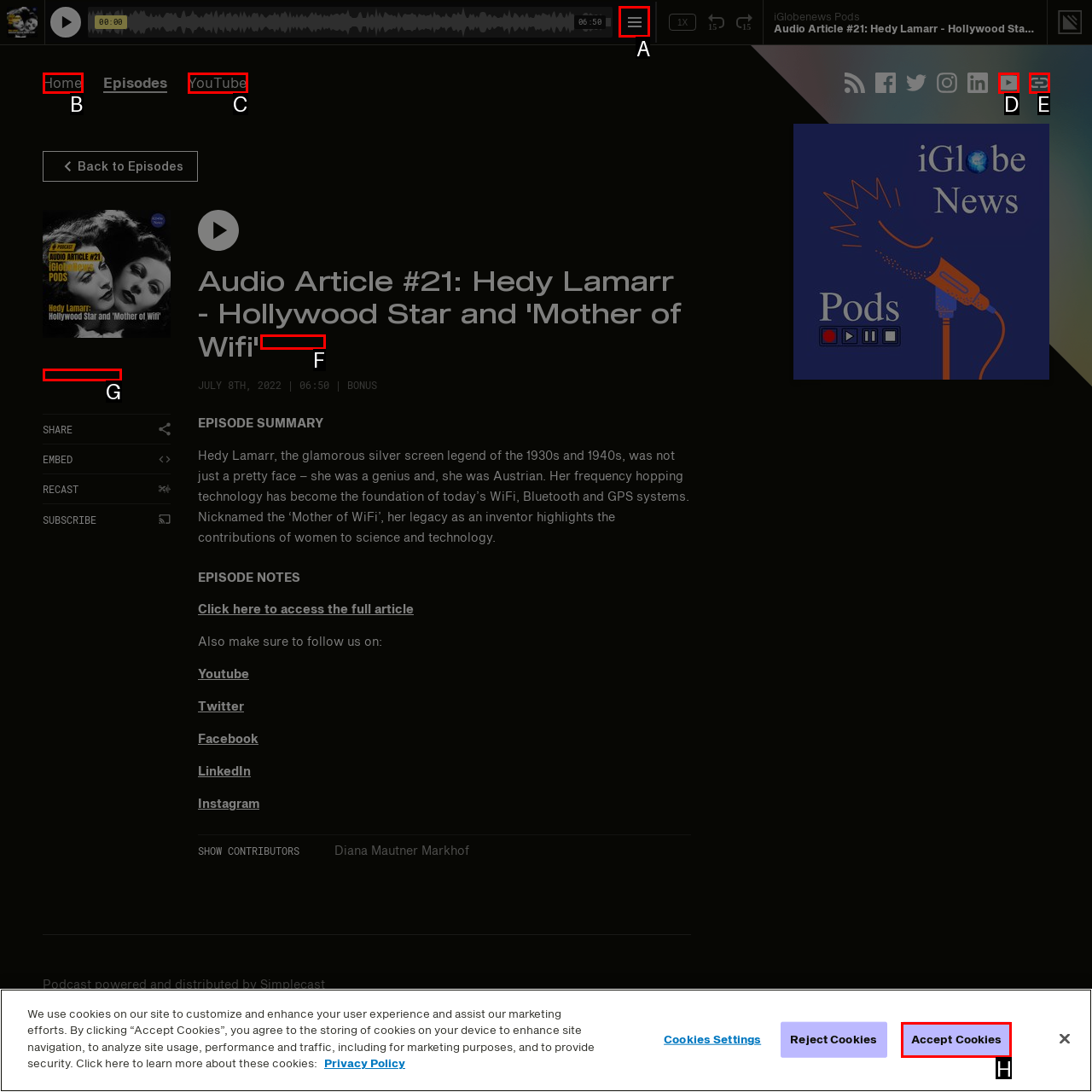Which HTML element should be clicked to complete the task: Open player settings? Answer with the letter of the corresponding option.

A